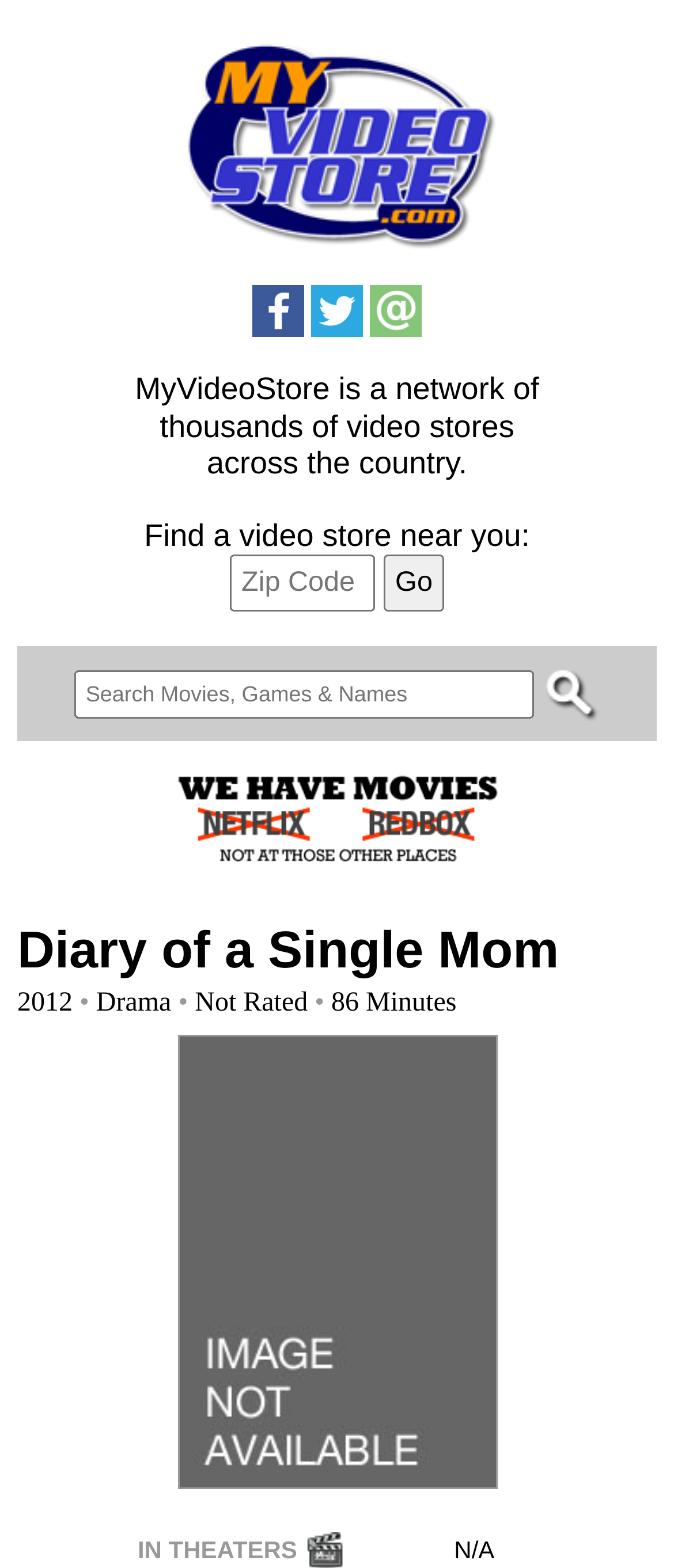Identify the bounding box coordinates of the clickable section necessary to follow the following instruction: "Click the link to go home". The coordinates should be presented as four float numbers from 0 to 1, i.e., [left, top, right, bottom].

None